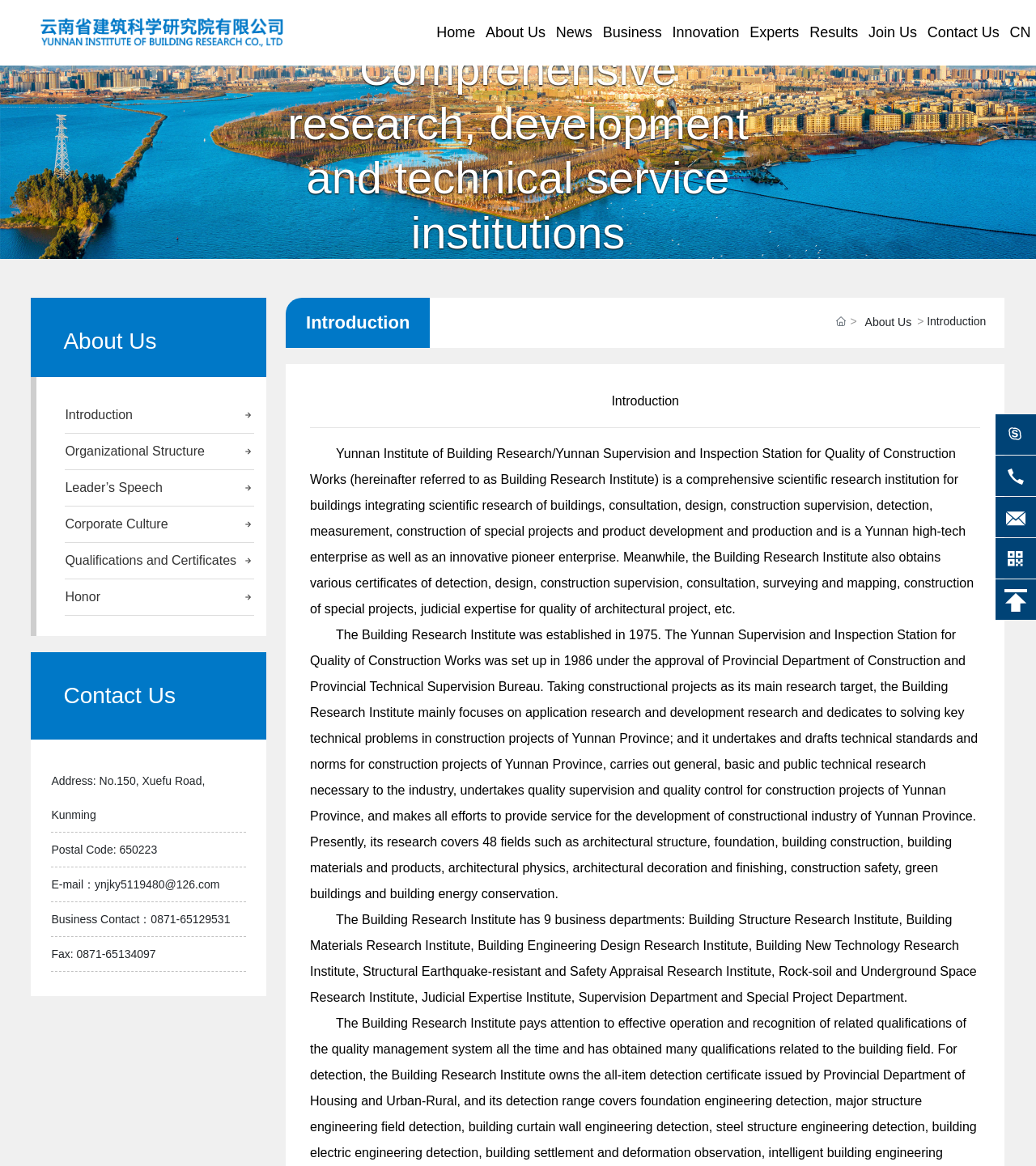Answer the question in one word or a short phrase:
What are the main research targets of the institution?

Constructional projects